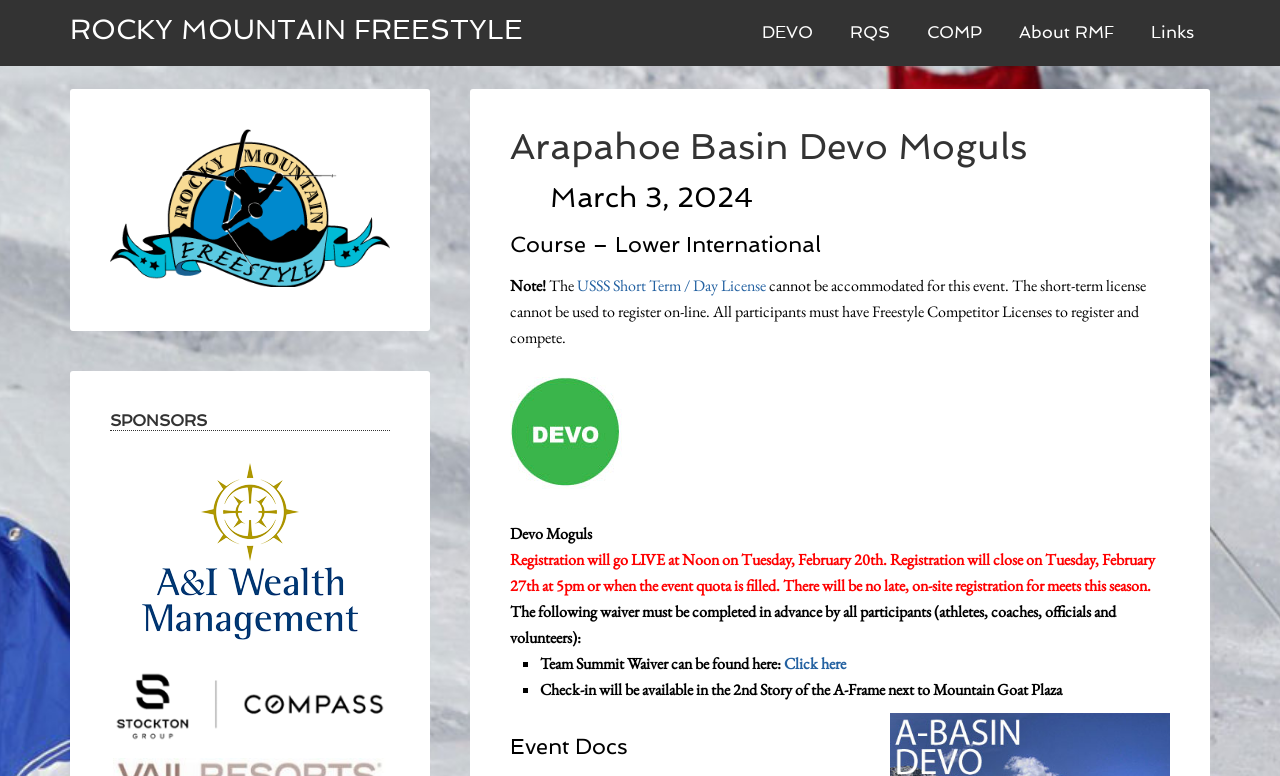Given the webpage screenshot, identify the bounding box of the UI element that matches this description: "Rocky Mountain Freestyle".

[0.055, 0.017, 0.409, 0.059]